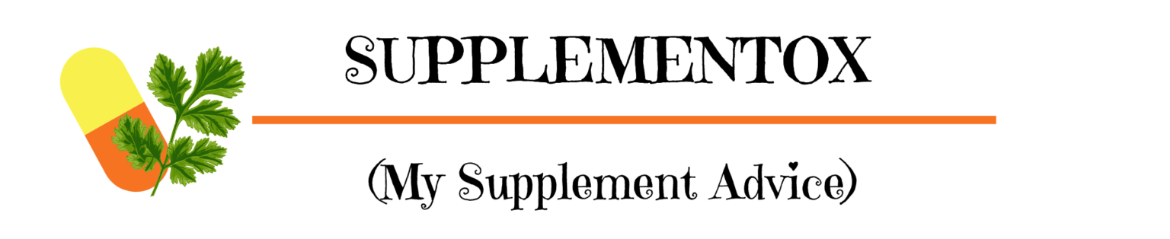Carefully examine the image and provide an in-depth answer to the question: What is the font style of the text 'SUPPLEMENTOX'?

The text 'SUPPLEMENTOX' is displayed in a bold and stylized font, which is prominent and attention-grabbing, complementing the overall modern and health-focused branding of the website.